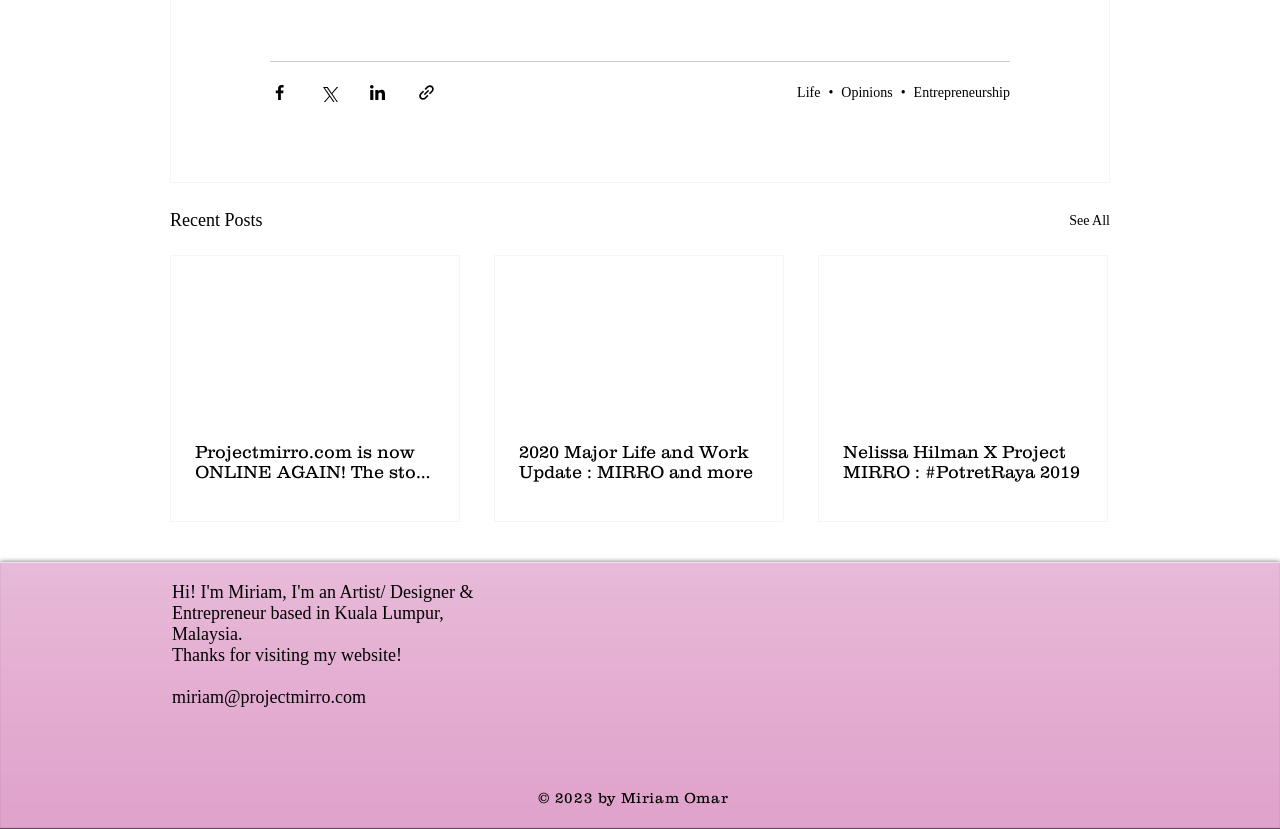Locate the bounding box coordinates of the clickable area needed to fulfill the instruction: "Read recent post about Projectmirro.com".

[0.152, 0.533, 0.34, 0.581]